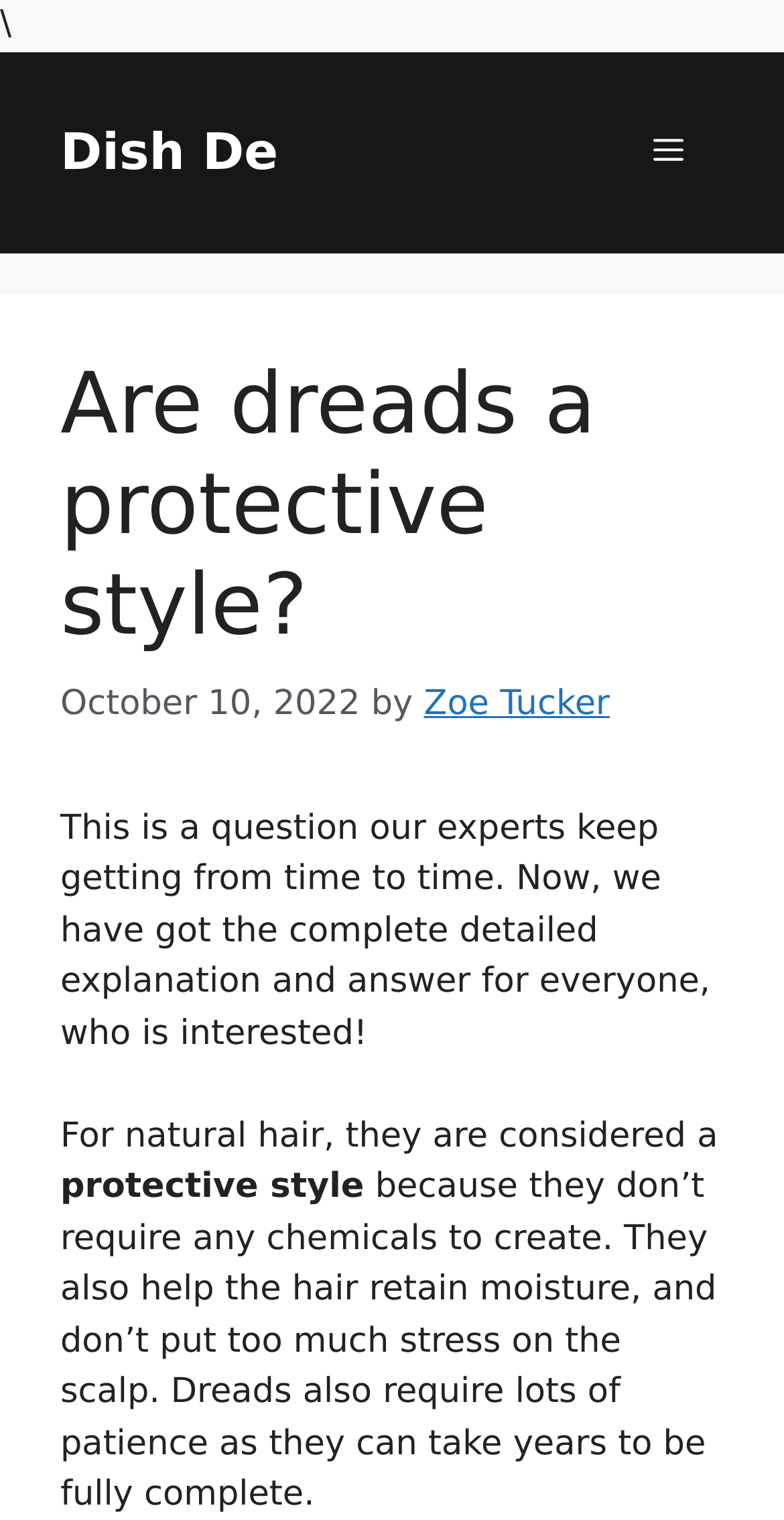Determine the bounding box for the UI element that matches this description: "Dish De".

[0.077, 0.08, 0.355, 0.118]